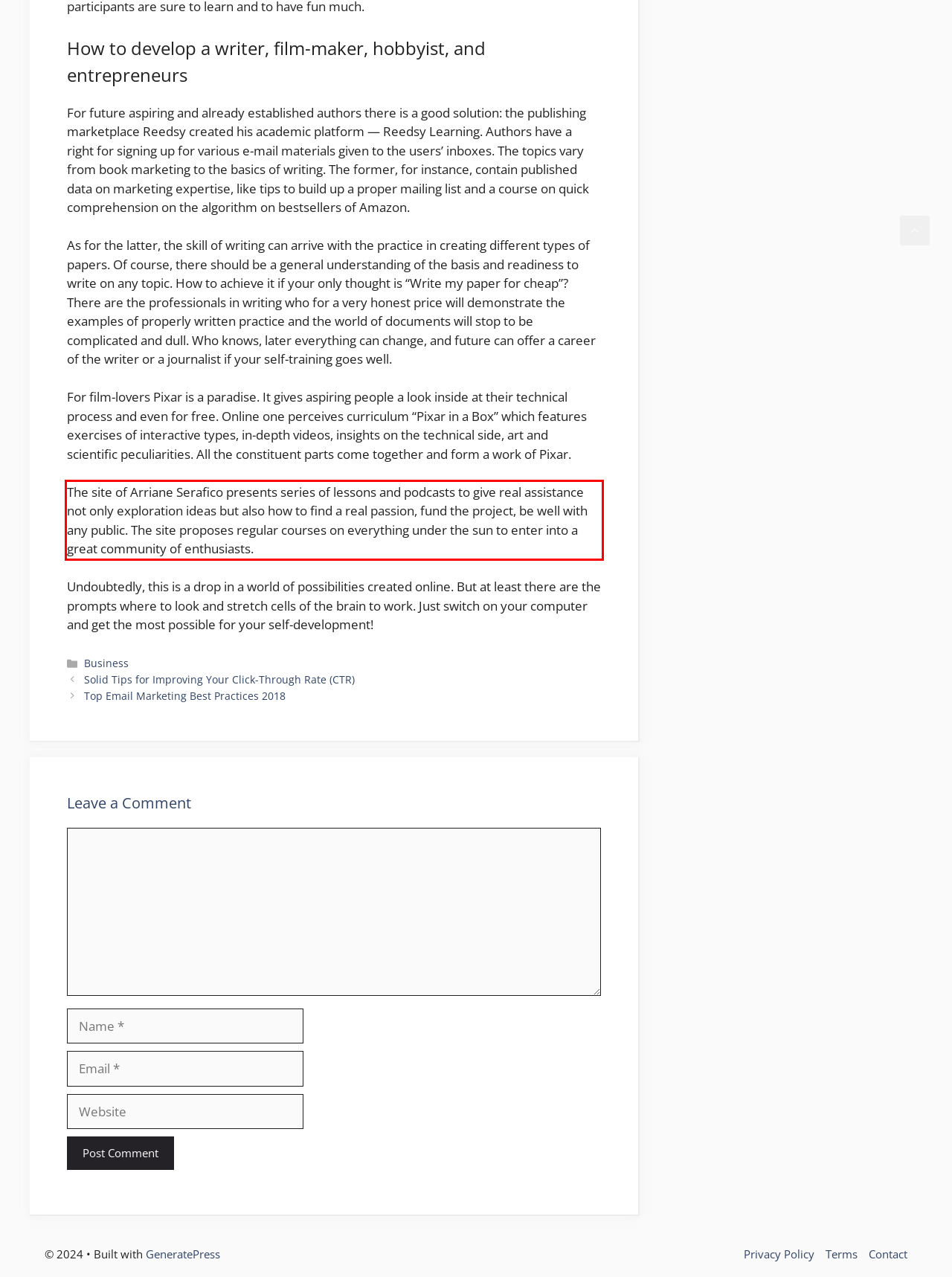Look at the provided screenshot of the webpage and perform OCR on the text within the red bounding box.

The site of Arriane Serafico presents series of lessons and podcasts to give real assistance not only exploration ideas but also how to find a real passion, fund the project, be well with any public. The site proposes regular courses on everything under the sun to enter into a great community of enthusiasts.